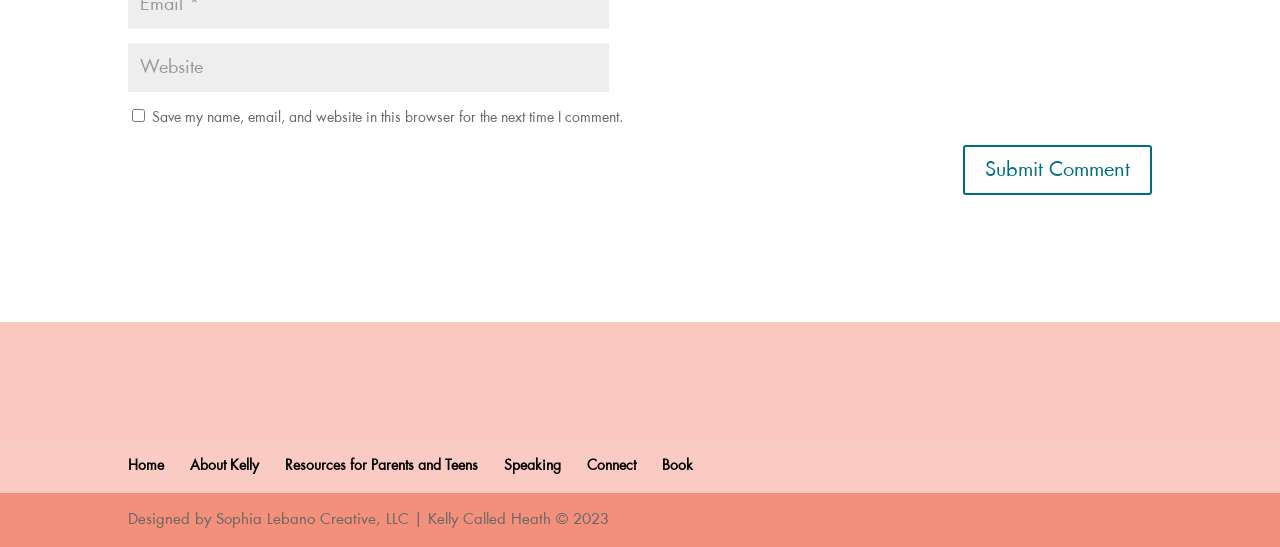Please identify the coordinates of the bounding box that should be clicked to fulfill this instruction: "Save my login information".

[0.103, 0.2, 0.113, 0.223]